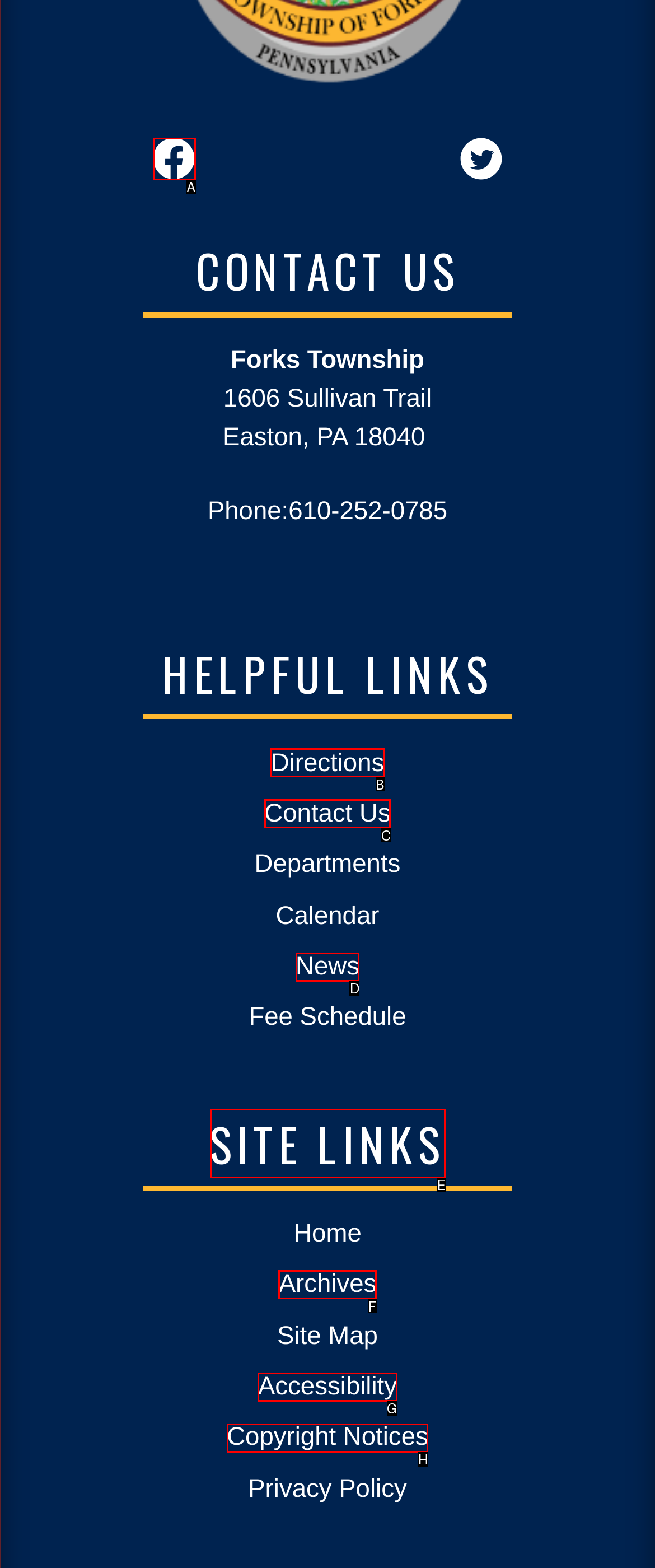Examine the description: News and indicate the best matching option by providing its letter directly from the choices.

D